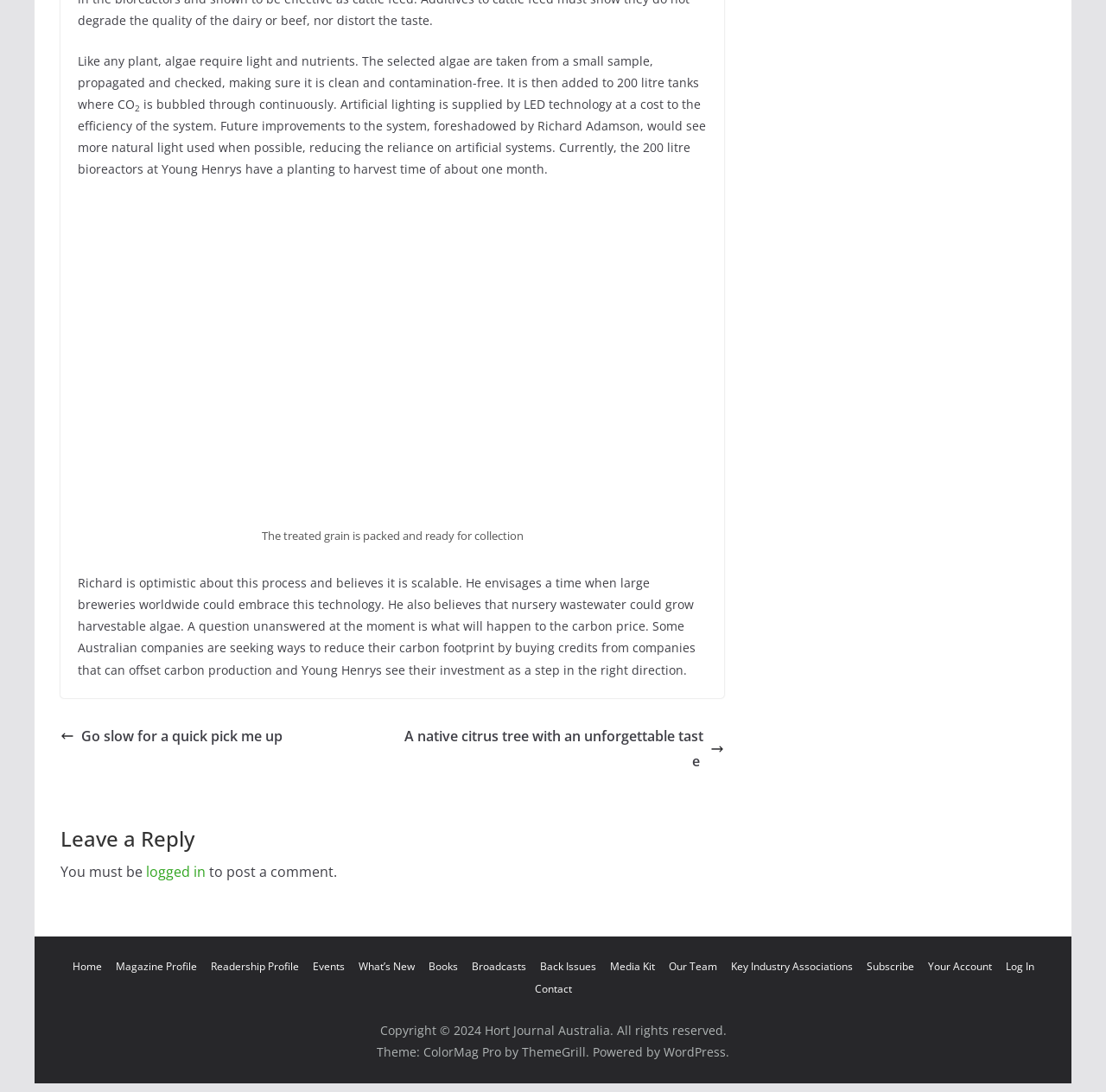Could you indicate the bounding box coordinates of the region to click in order to complete this instruction: "Click the 'Buy Now' button for Golden Yacca Pure 70g".

None